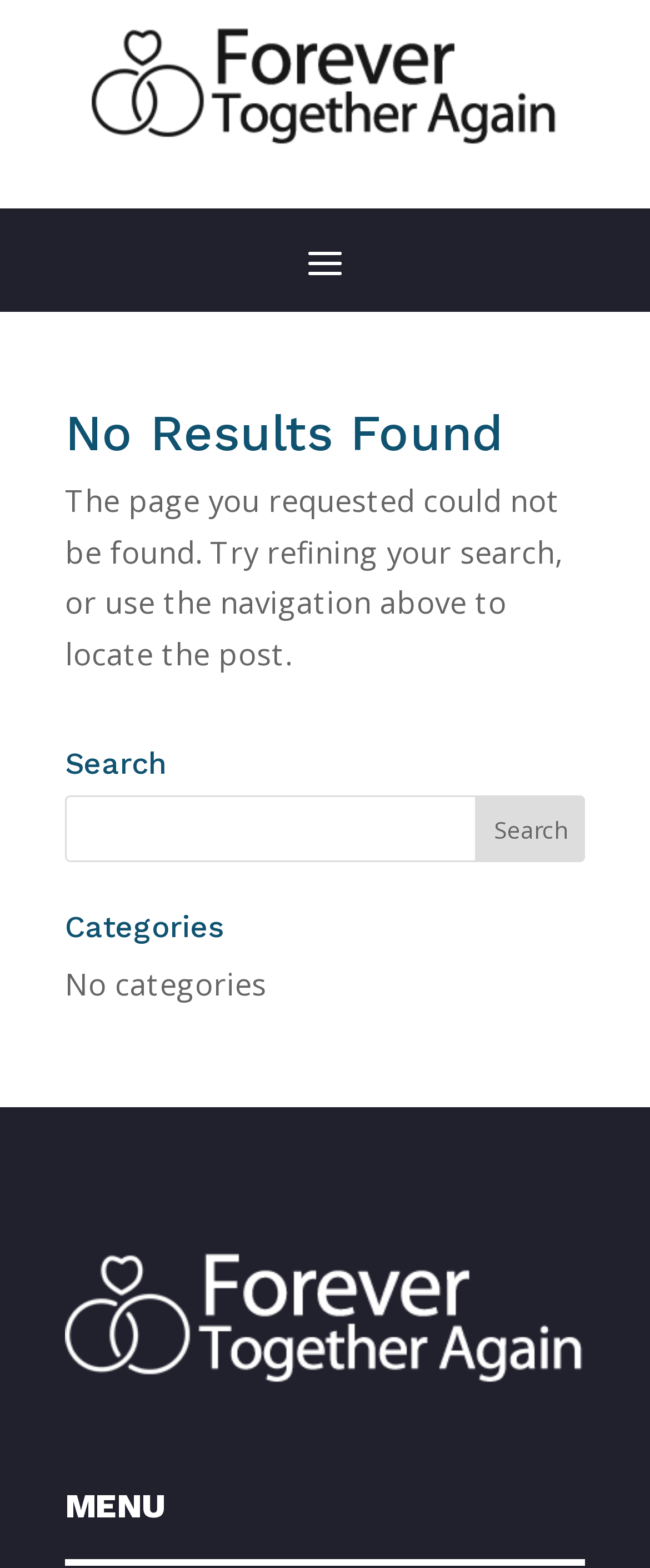Write an extensive caption that covers every aspect of the webpage.

The webpage displays a logo at the top center, taking up about 70% of the width. Below the logo, there is an article section that spans about 80% of the width, containing a heading "No Results Found" and a paragraph of text that explains the page could not be found and suggests refining the search or using the navigation above to locate the post.

Underneath the article section, there is a search bar that stretches about 80% of the width, accompanied by a "Search" button on the right side. Above the search bar, there is a heading labeled "Search".

Further down, there is a section labeled "Categories" with a heading, but it appears to be empty, displaying the text "No categories". Below this section, there is another logo, this time in white, taking up about 80% of the width.

At the very bottom of the page, there is a heading labeled "MENU", which seems to be a navigation menu.